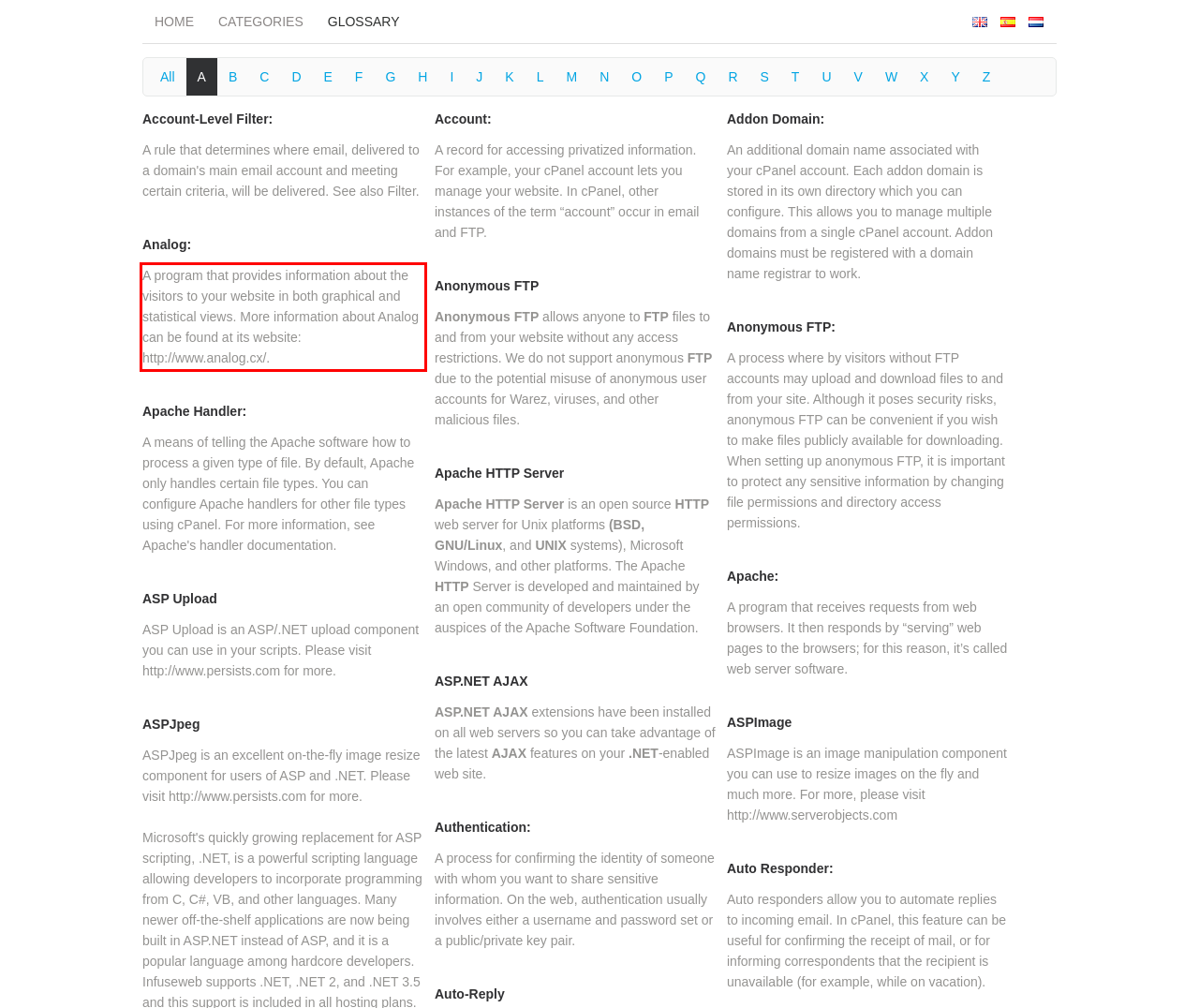You have a screenshot of a webpage with a red bounding box. Identify and extract the text content located inside the red bounding box.

A program that provides information about the visitors to your website in both graphical and statistical views. More information about Analog can be found at its website: http://www.analog.cx/.